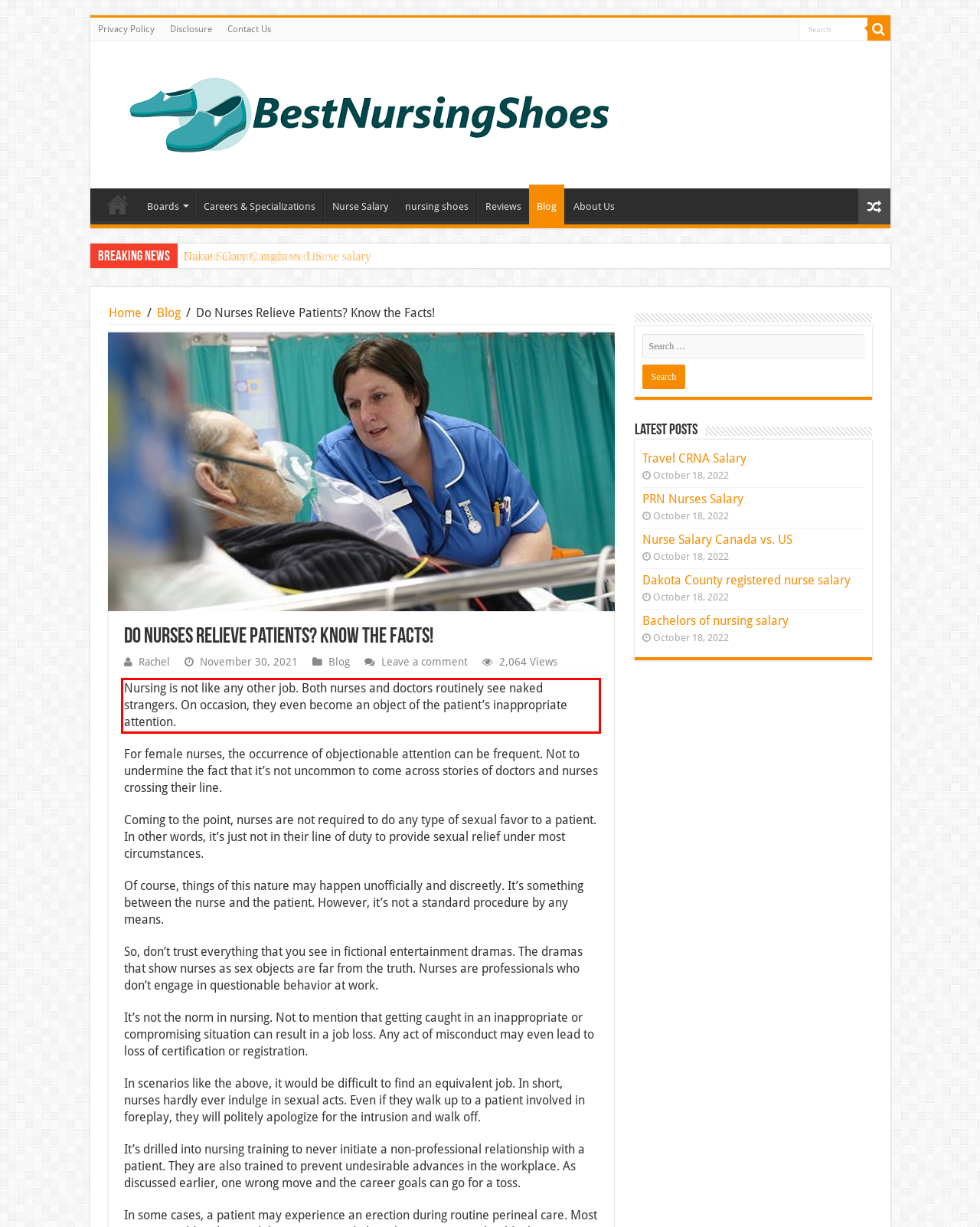Using the provided screenshot of a webpage, recognize the text inside the red rectangle bounding box by performing OCR.

Nursing is not like any other job. Both nurses and doctors routinely see naked strangers. On occasion, they even become an object of the patient’s inappropriate attention.